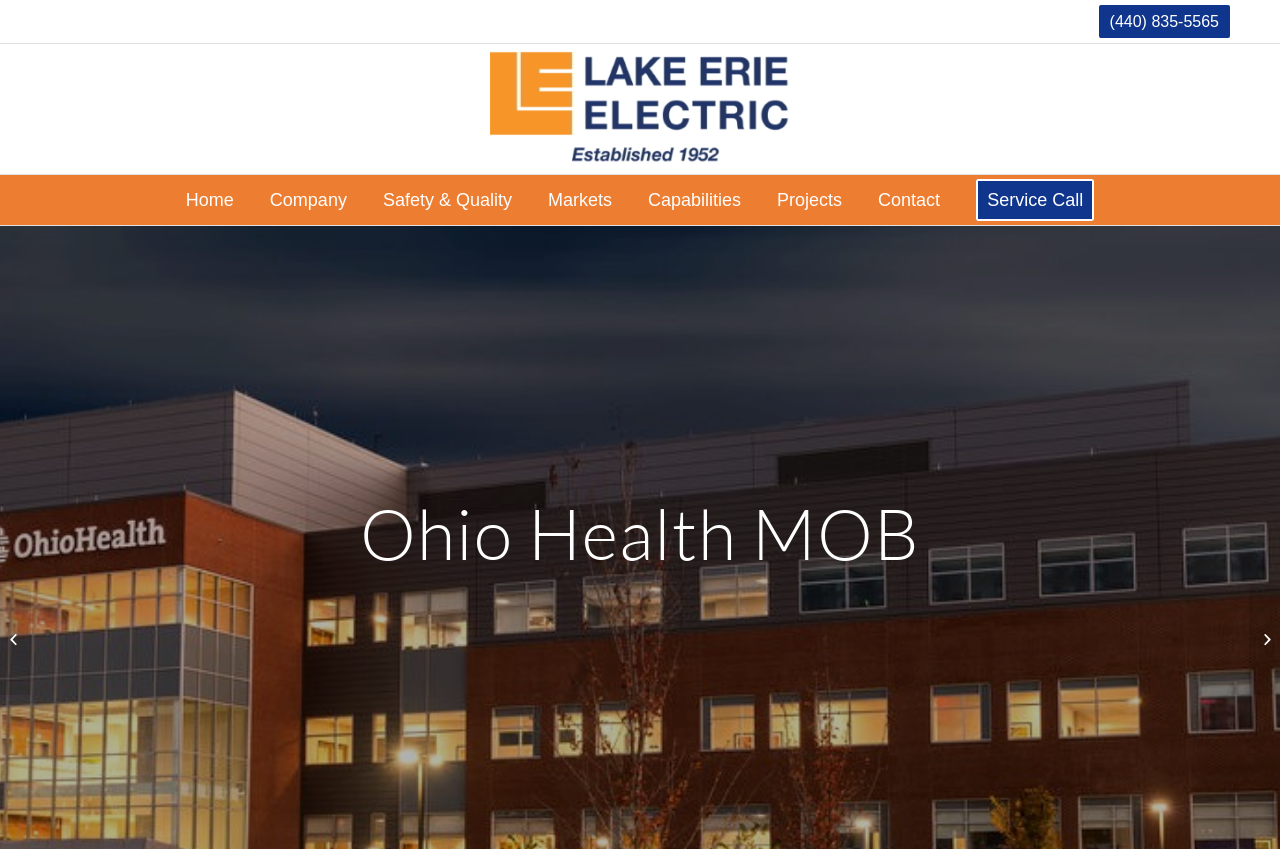What is the name of the building or project mentioned on the webpage?
Refer to the image and provide a concise answer in one word or phrase.

Ohio Health MOB